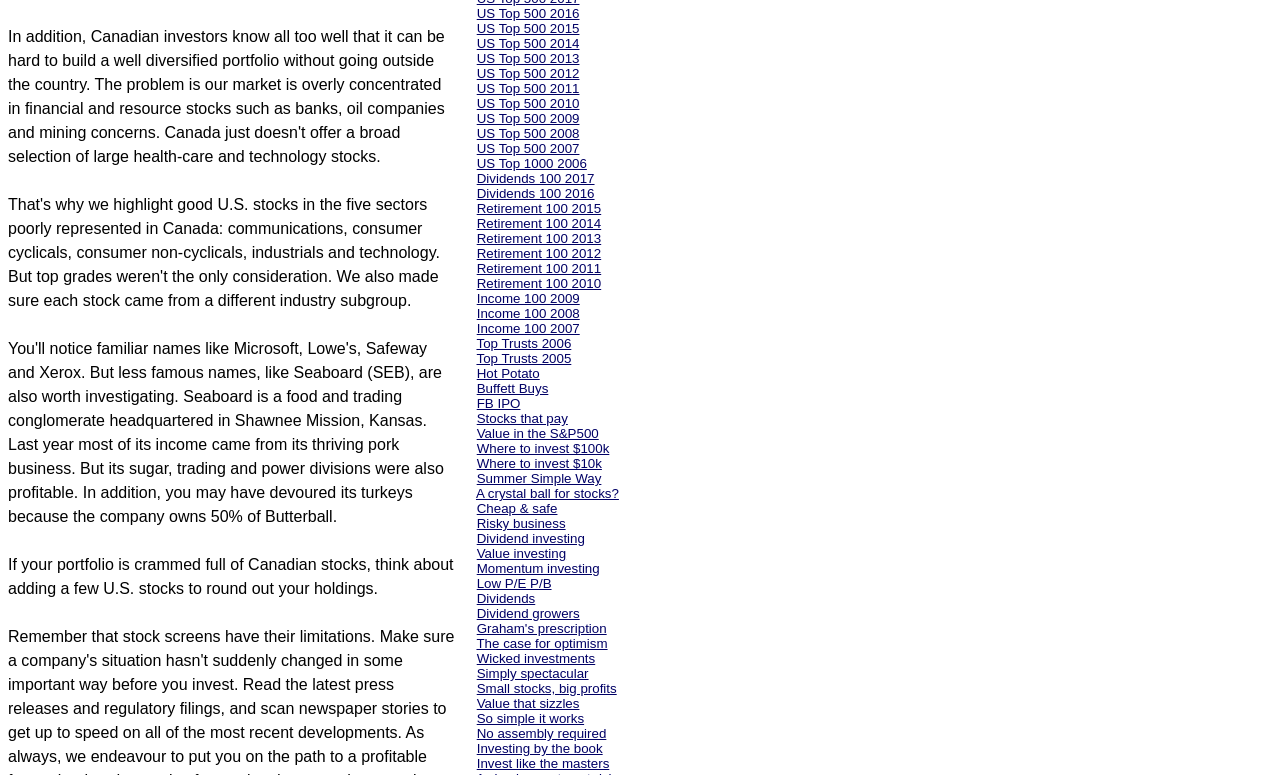Find the bounding box coordinates of the area to click in order to follow the instruction: "Learn about Graham's prescription".

[0.372, 0.801, 0.474, 0.821]